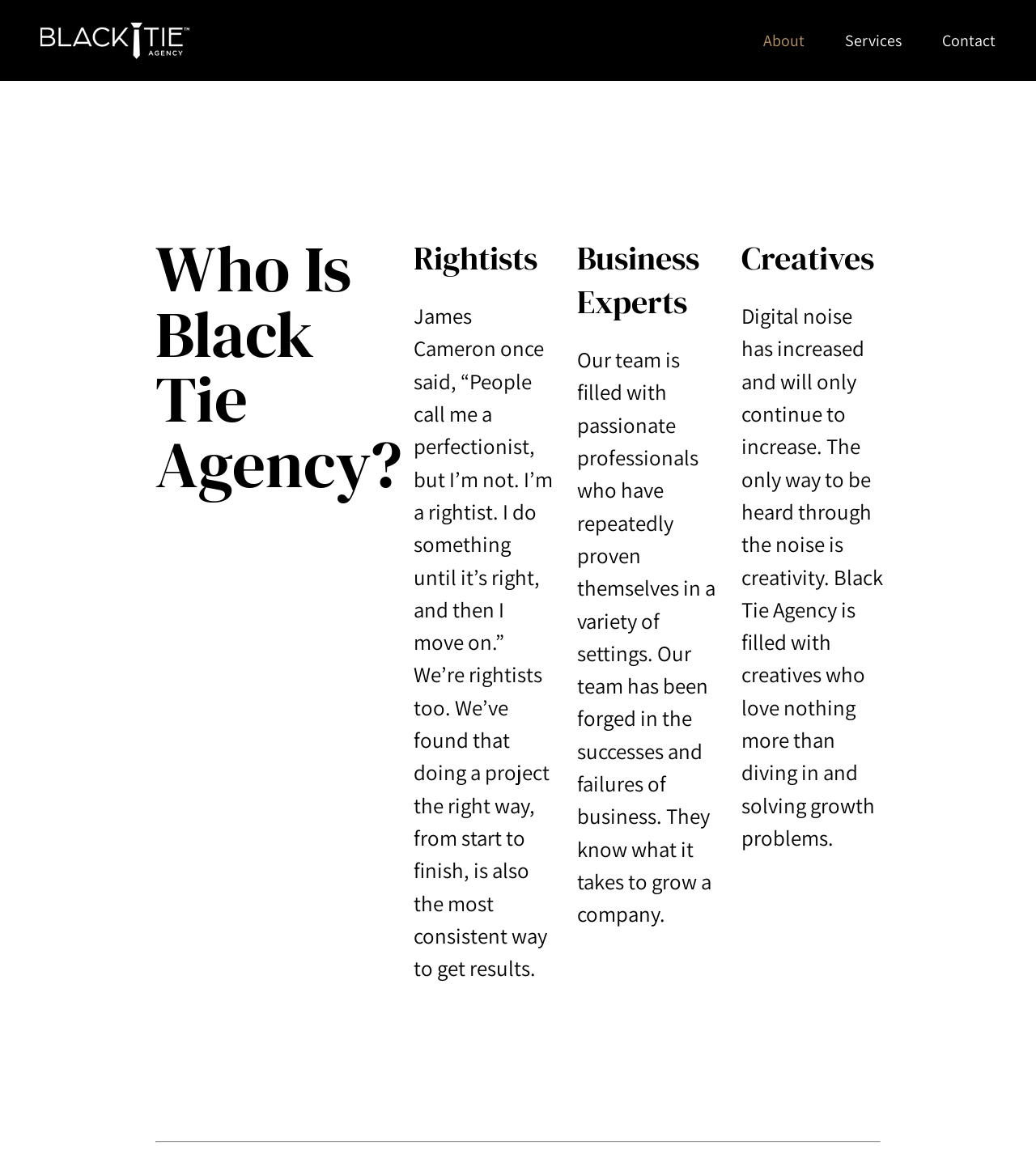What are the three types of professionals mentioned on the webpage?
Please use the image to provide a one-word or short phrase answer.

Rightists, Business Experts, Creatives